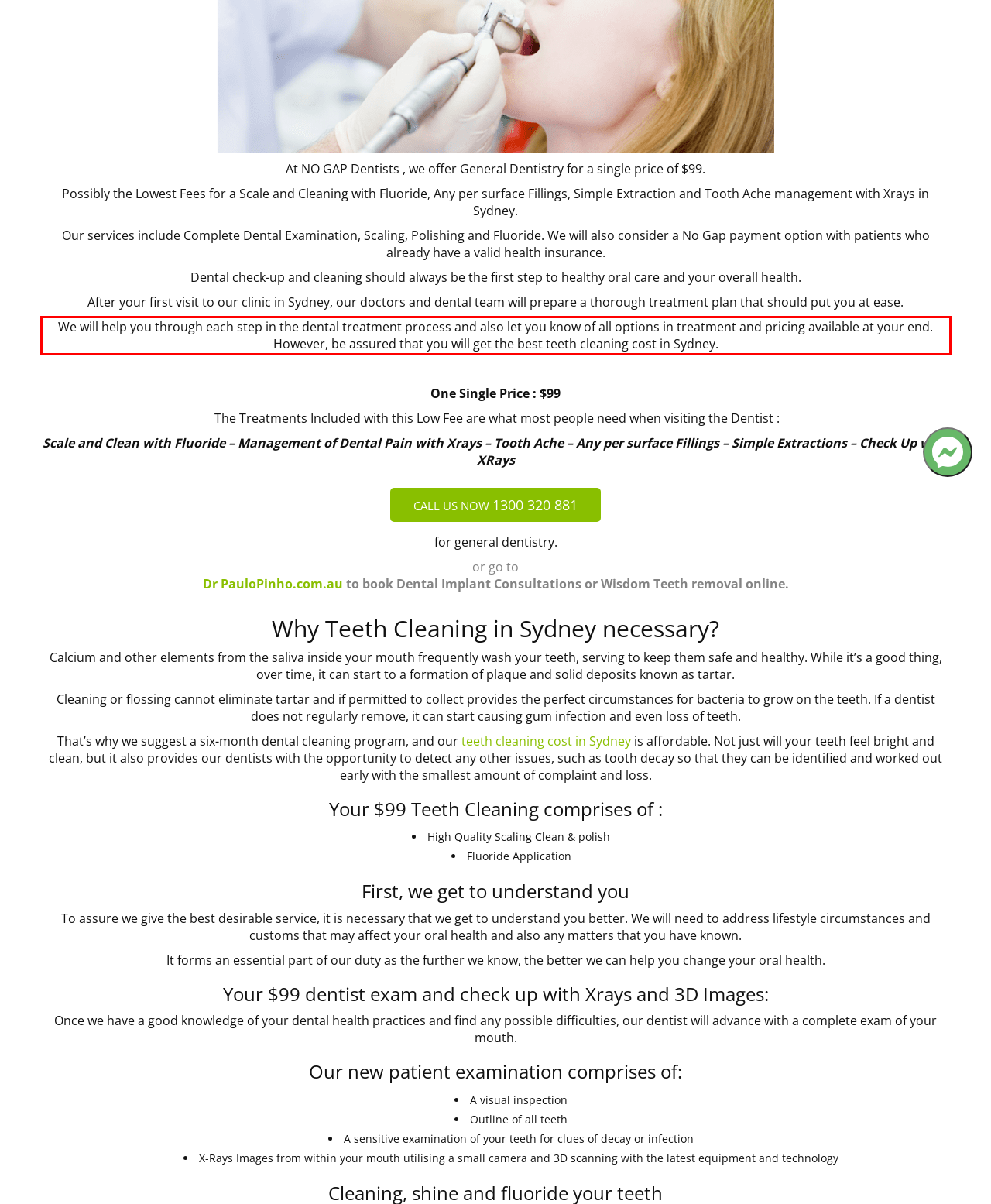Please use OCR to extract the text content from the red bounding box in the provided webpage screenshot.

We will help you through each step in the dental treatment process and also let you know of all options in treatment and pricing available at your end. However, be assured that you will get the best teeth cleaning cost in Sydney.